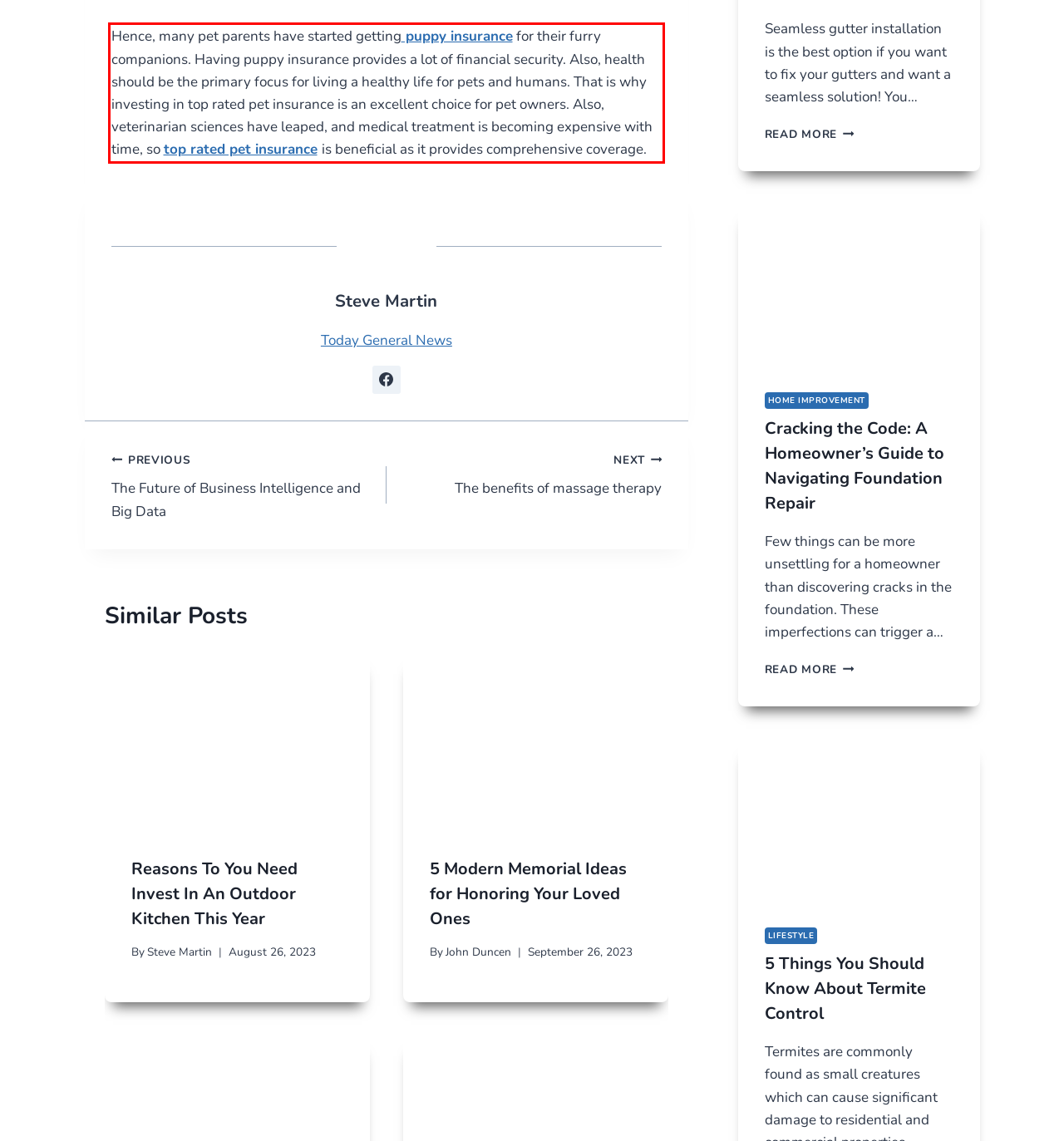Given a screenshot of a webpage, locate the red bounding box and extract the text it encloses.

Hence, many pet parents have started getting puppy insurance for their furry companions. Having puppy insurance provides a lot of financial security. Also, health should be the primary focus for living a healthy life for pets and humans. That is why investing in top rated pet insurance is an excellent choice for pet owners. Also, veterinarian sciences have leaped, and medical treatment is becoming expensive with time, so top rated pet insurance is beneficial as it provides comprehensive coverage.